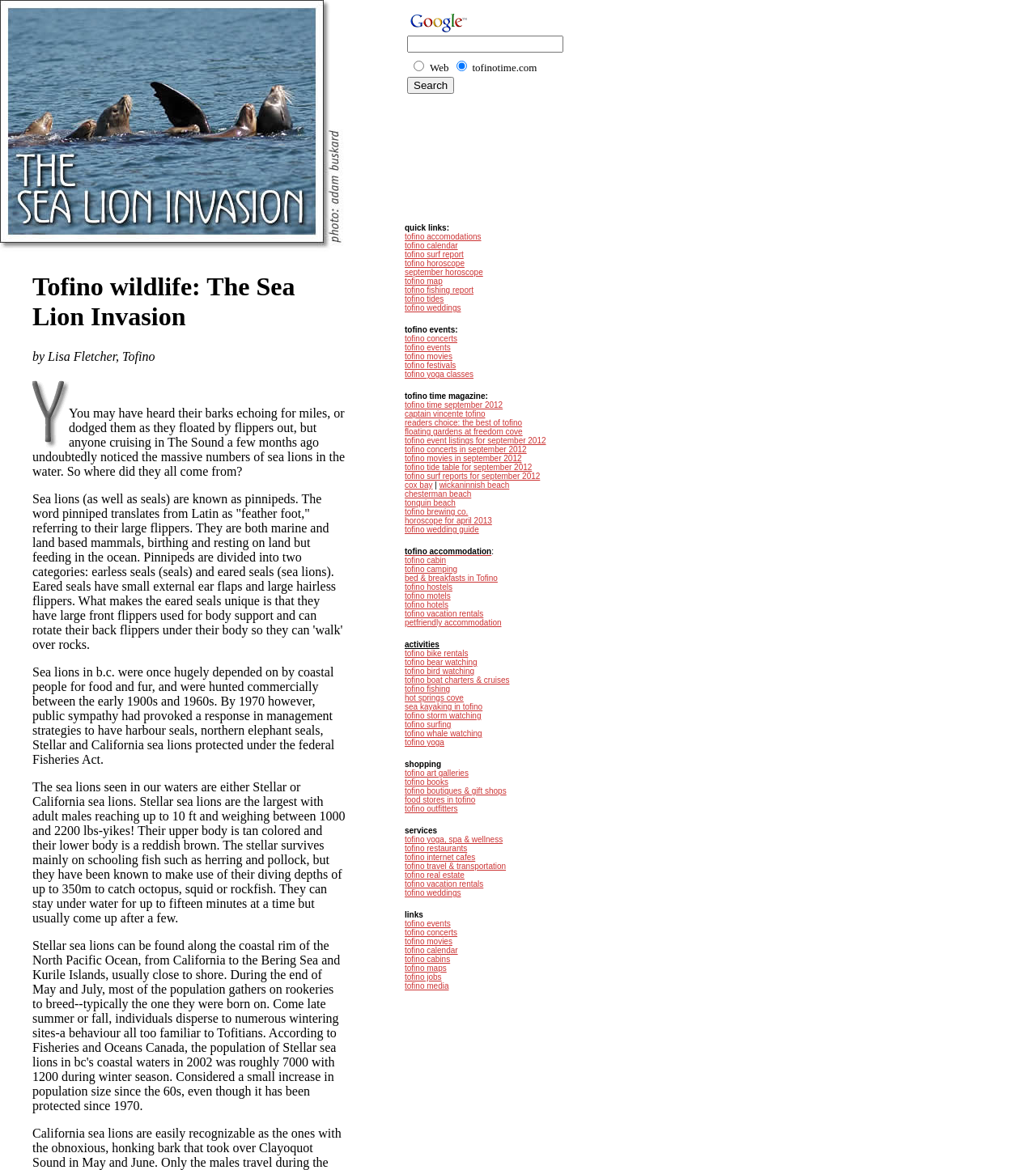Identify the bounding box coordinates of the element that should be clicked to fulfill this task: "Check quick links". The coordinates should be provided as four float numbers between 0 and 1, i.e., [left, top, right, bottom].

[0.391, 0.191, 0.434, 0.198]